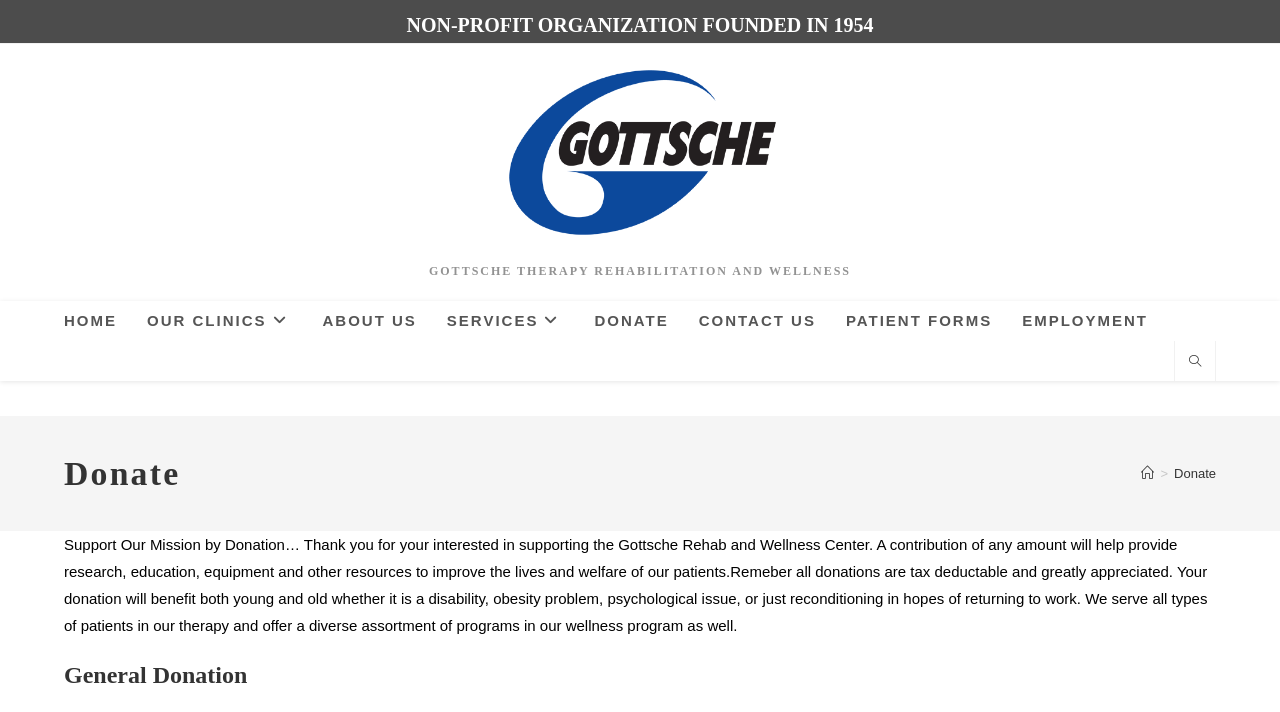Using the format (top-left x, top-left y, bottom-right x, bottom-right y), and given the element description, identify the bounding box coordinates within the screenshot: Sign in

None